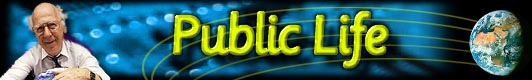Provide a brief response to the question below using a single word or phrase: 
What is the elderly man holding in the image?

a globe